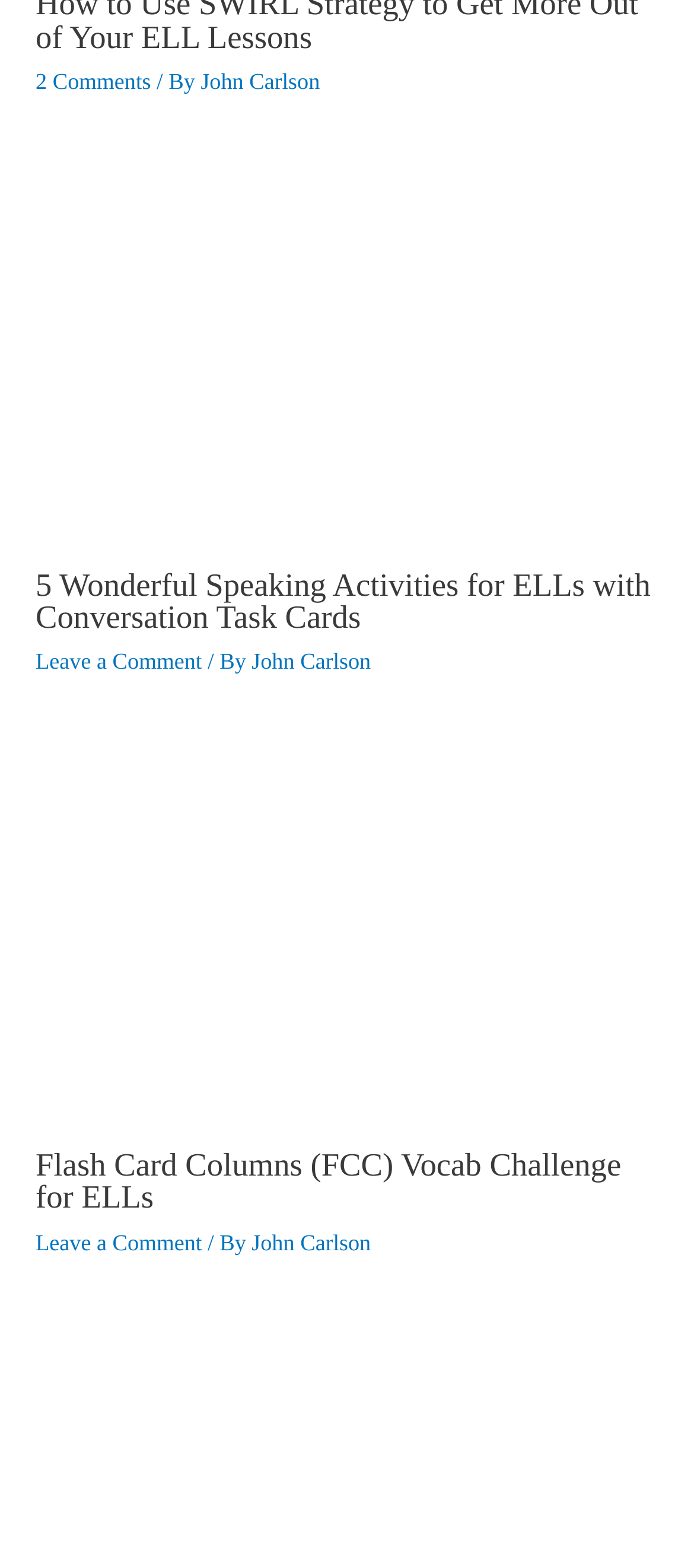Please reply with a single word or brief phrase to the question: 
What is the third article on this webpage about?

Flash Card Columns Vocab Challenge